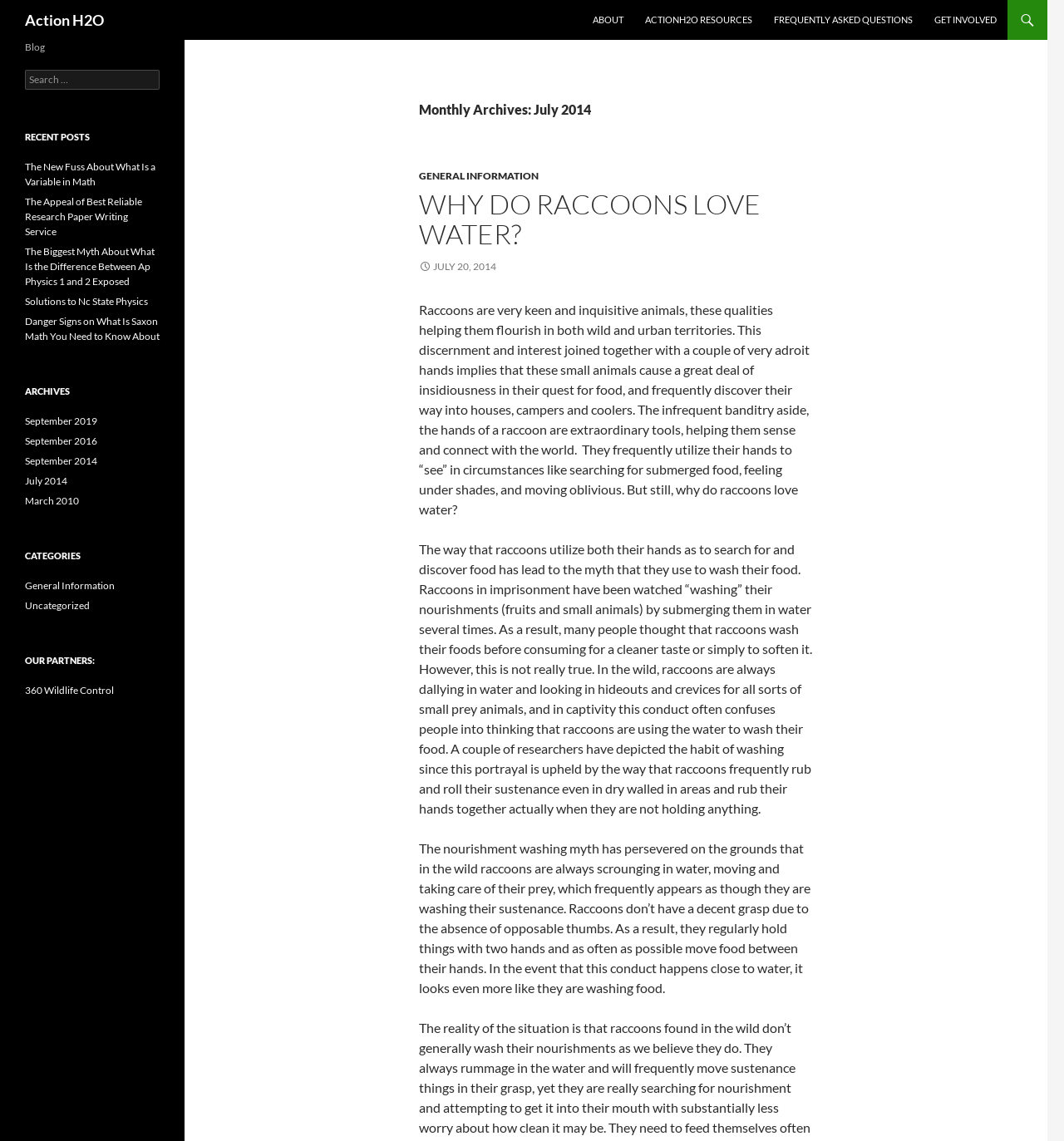Provide a comprehensive caption for the webpage.

The webpage is about Action H2O, a blog that focuses on wildlife and environmental topics. At the top of the page, there is a heading "Action H2O" and a search link. Below the search link, there is a "SKIP TO CONTENT" link. 

To the right of the search link, there is a navigation menu with links to "ABOUT", "ACTIONH2O RESOURCES", "FREQUENTLY ASKED QUESTIONS", and "GET INVOLVED". 

Below the navigation menu, there is a header section with a heading "Monthly Archives: July 2014". Under this header, there is an article titled "WHY DO RACCOONS LOVE WATER?" with a link to the article. The article discusses the behavior of raccoons and their relationship with water, debunking the myth that they wash their food before eating. 

To the left of the article, there is a sidebar with several sections. The top section is a "Blog" heading, followed by a search box with a label "Search for:". Below the search box, there is a "RECENT POSTS" section with links to five recent articles. 

Under the "RECENT POSTS" section, there is an "ARCHIVES" section with links to monthly archives from 2010 to 2019. Next, there is a "CATEGORIES" section with links to "General Information" and "Uncategorized" categories. Finally, there is an "OUR PARTNERS:" section with a link to "360 Wildlife Control".